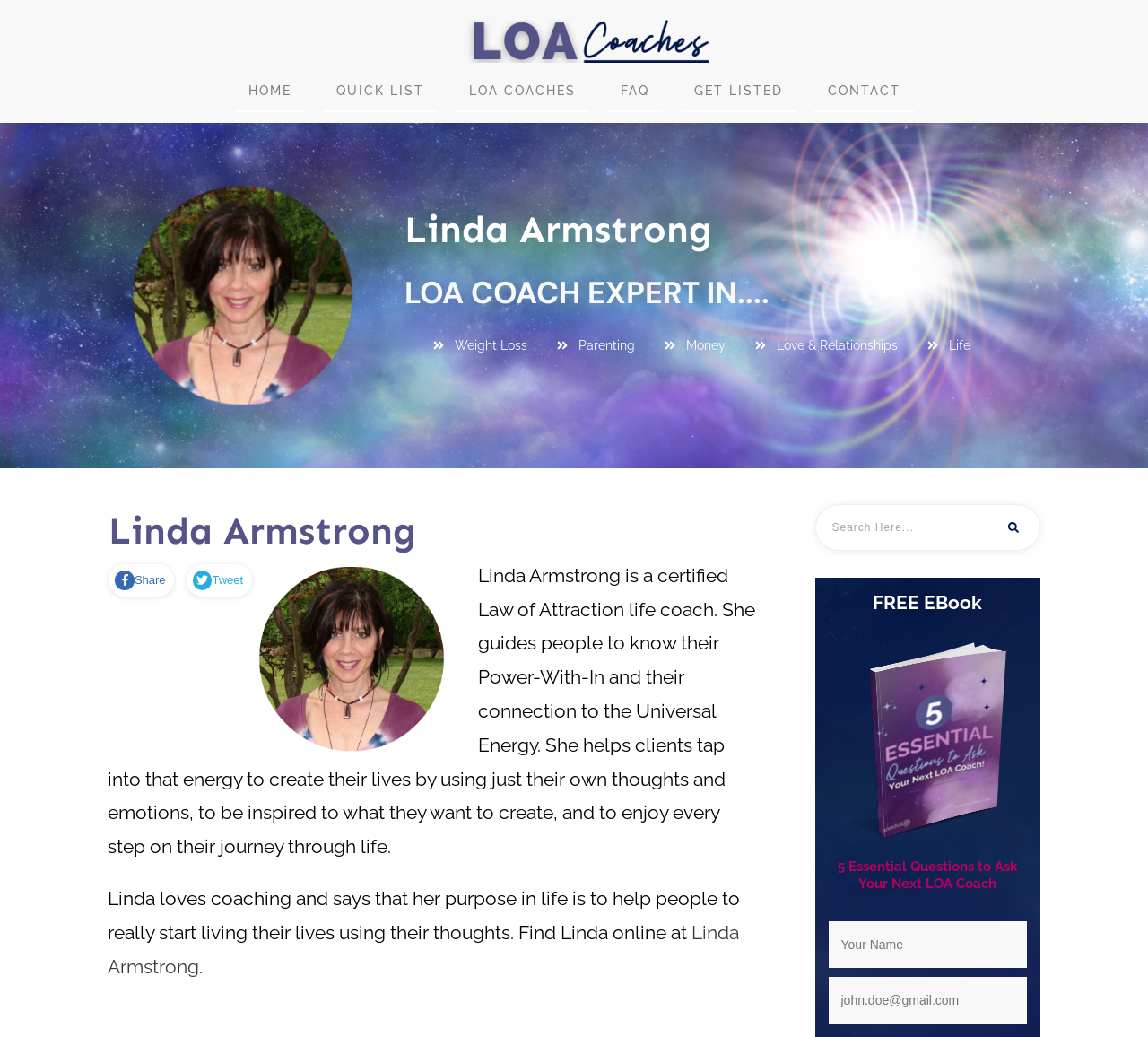How many categories does Linda Armstrong coach in?
Answer the question with just one word or phrase using the image.

5